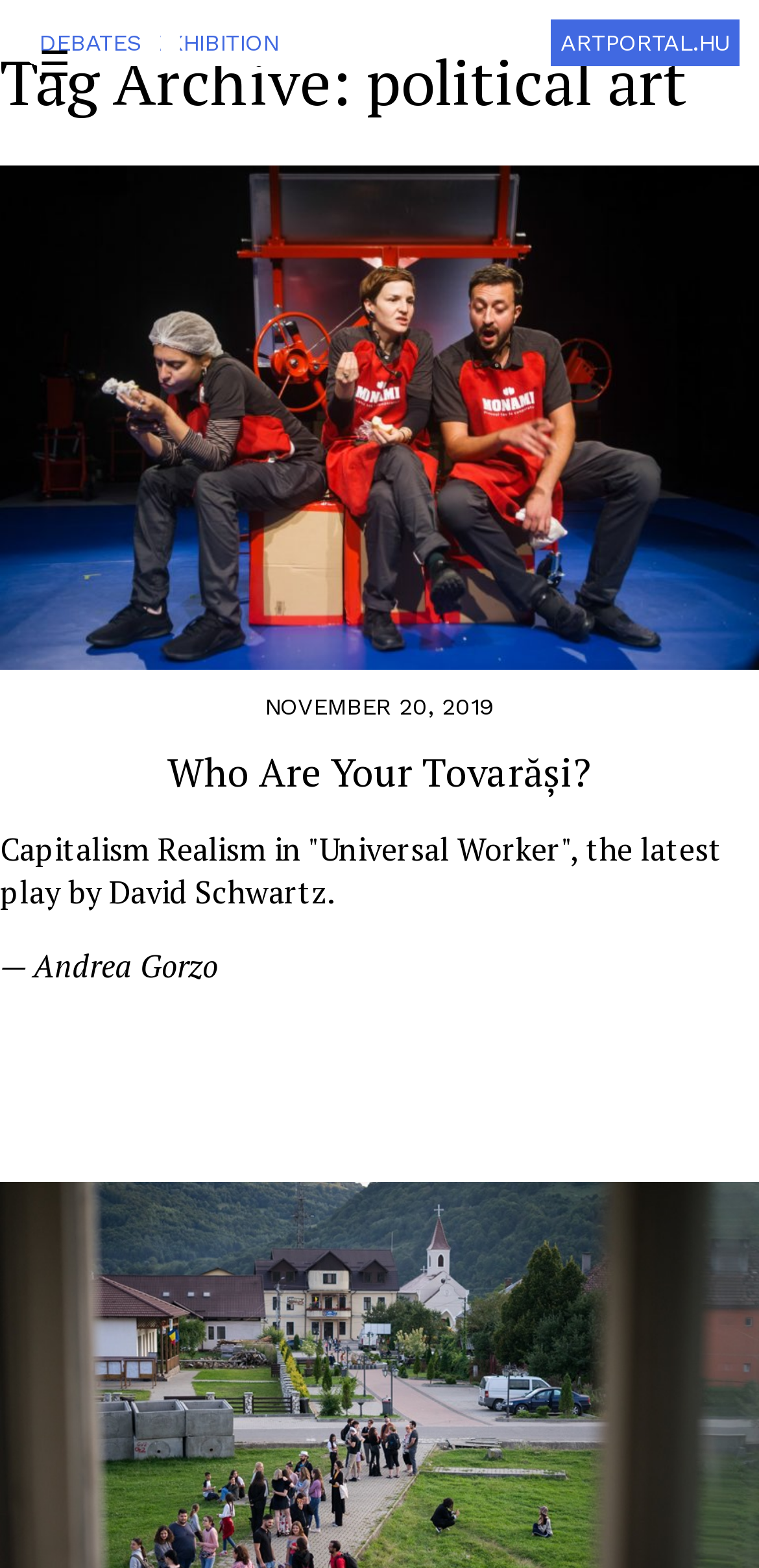From the webpage screenshot, predict the bounding box of the UI element that matches this description: "Debates".

[0.051, 0.019, 0.187, 0.036]